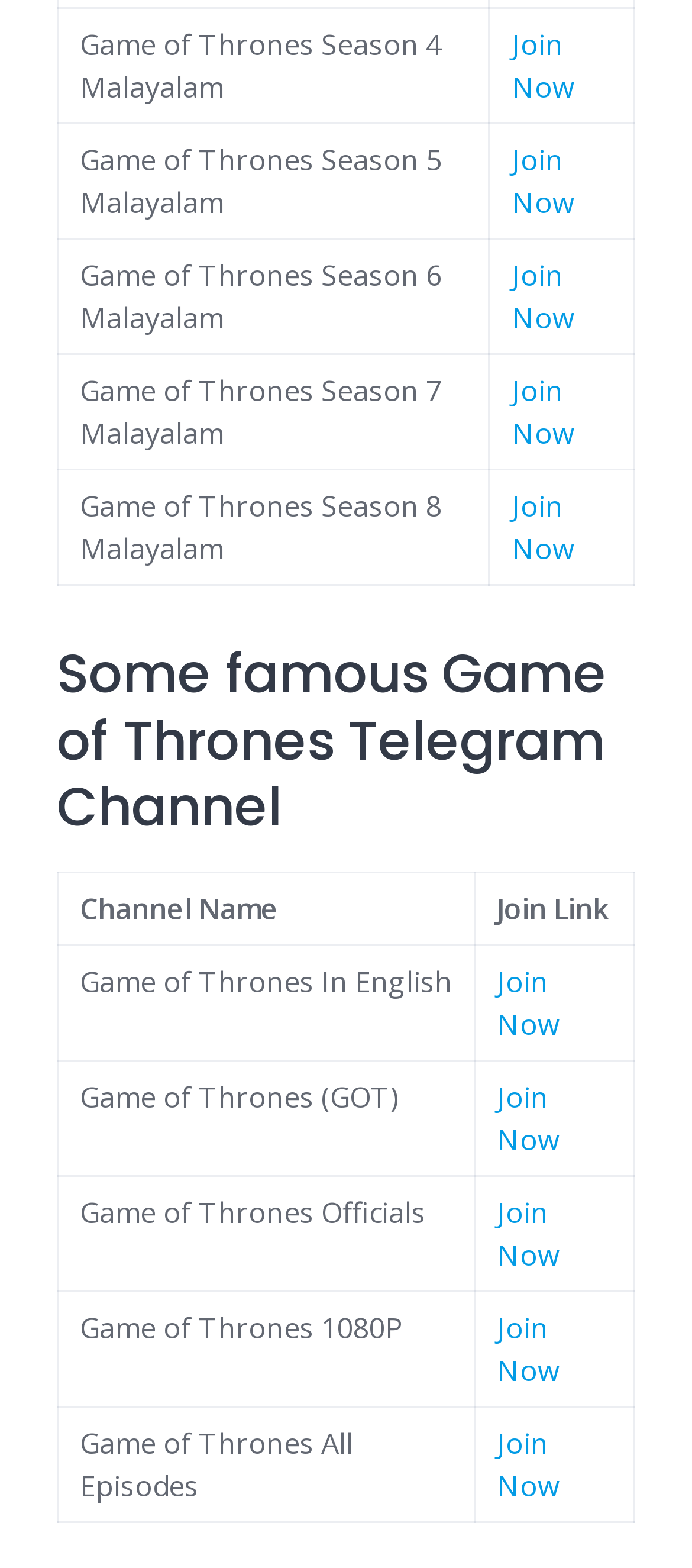Identify the bounding box coordinates necessary to click and complete the given instruction: "Check Game of Thrones All Episodes".

[0.718, 0.907, 0.808, 0.959]